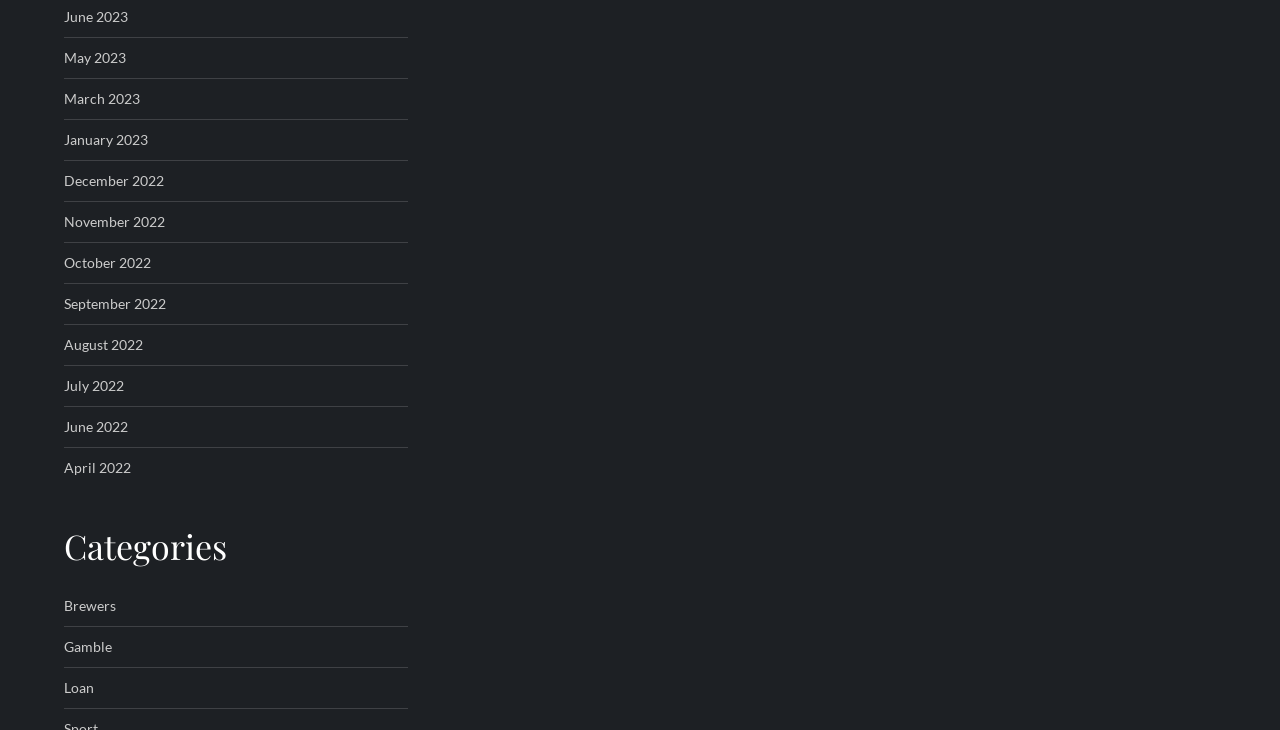Please identify the bounding box coordinates of where to click in order to follow the instruction: "Call the phone number".

None